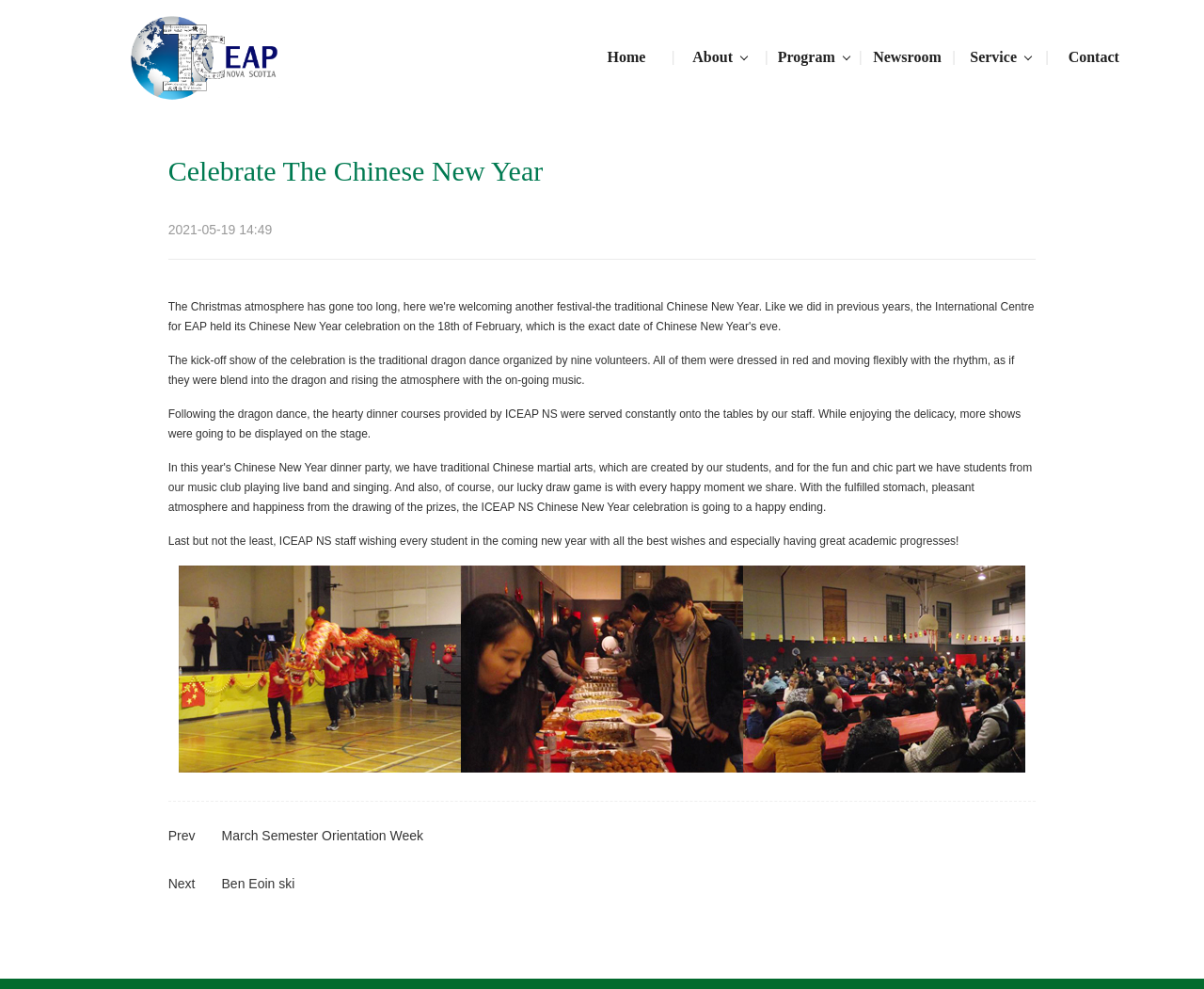Please specify the bounding box coordinates of the area that should be clicked to accomplish the following instruction: "go to home page". The coordinates should consist of four float numbers between 0 and 1, i.e., [left, top, right, bottom].

[0.491, 0.01, 0.55, 0.103]